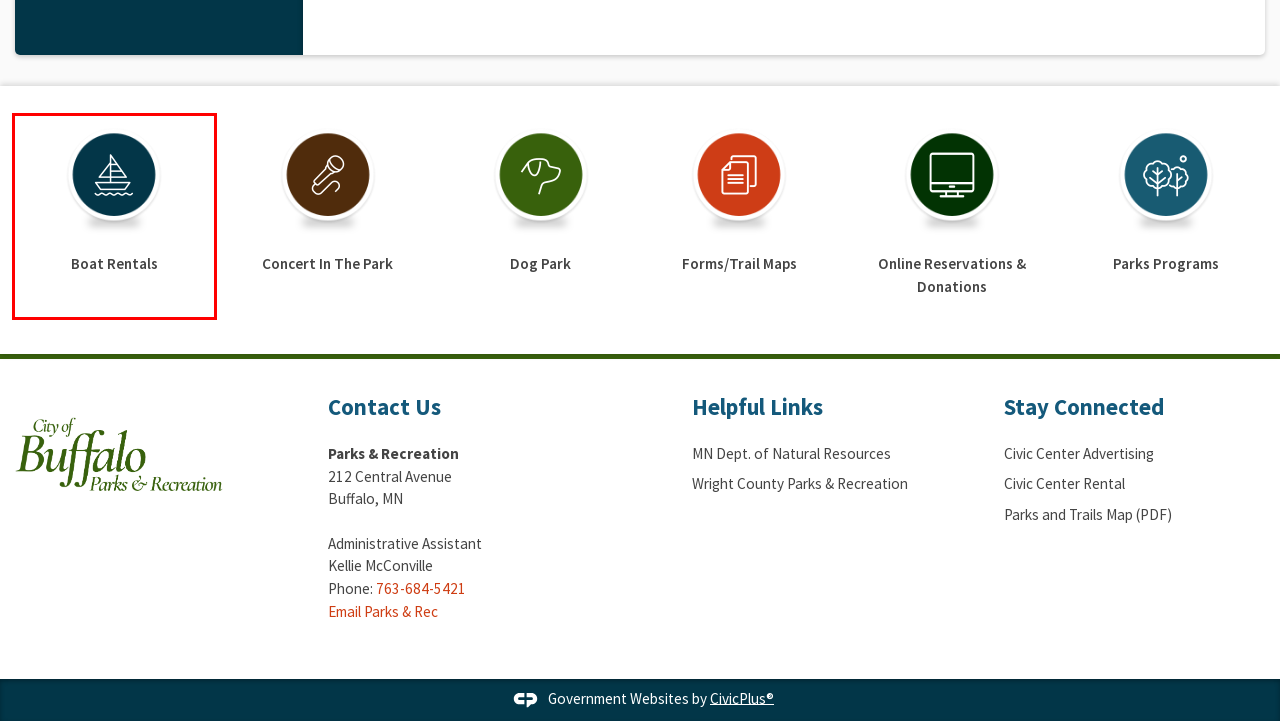Given a screenshot of a webpage with a red bounding box highlighting a UI element, choose the description that best corresponds to the new webpage after clicking the element within the red bounding box. Here are your options:
A. Book Your Event | Buffalo, MN
B. CivicPlus | THE Modern Civic Experience Platform
C. Parks Programs | Buffalo, MN
D. Boat & Bike Rentals | Buffalo, MN
E. Parks & Recreation Forms | Buffalo, MN
F. Parks & Recreation | Wright County, MN - Official Website
G. Dog Park | Buffalo, MN
H. Advertise at the Civic Center  | Buffalo, MN

D